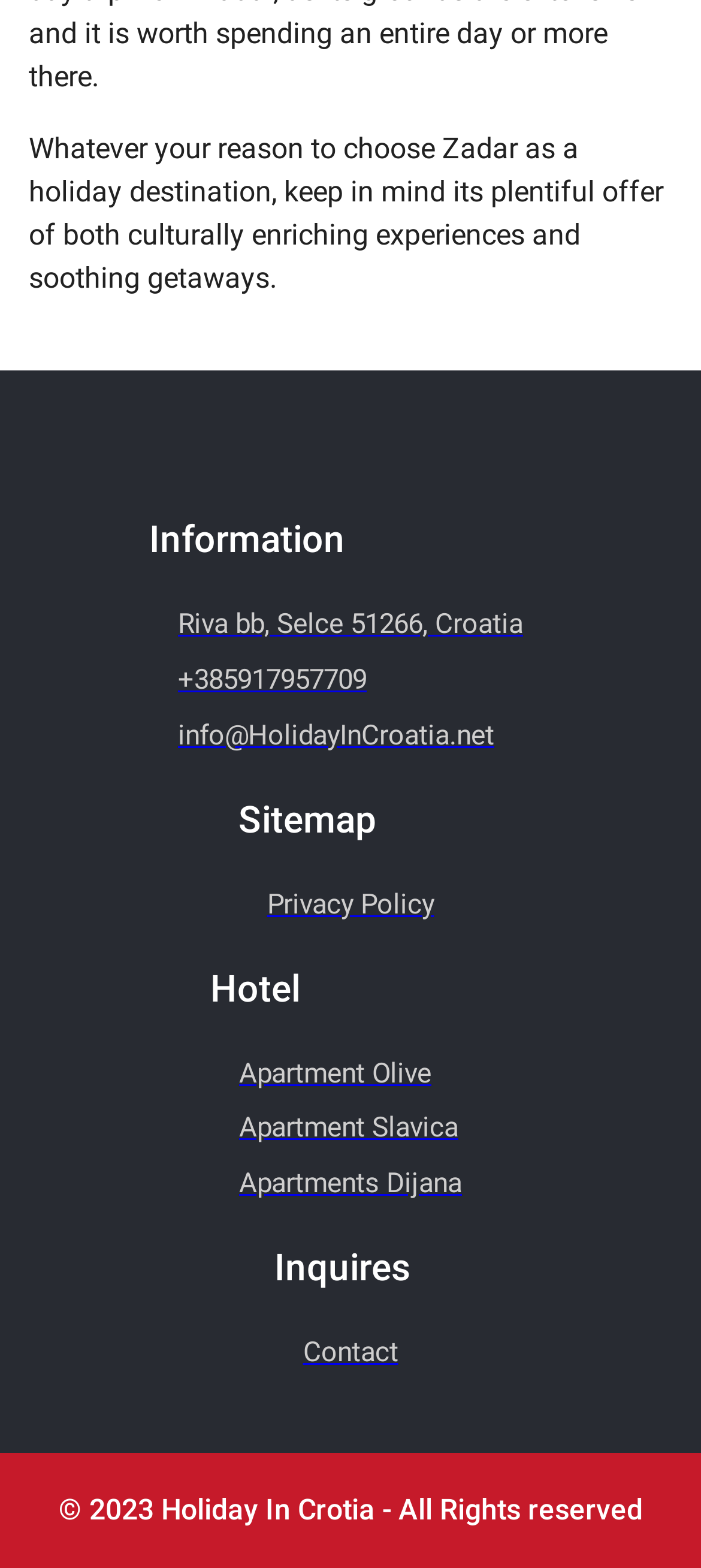Given the element description: "Privacy Policy", predict the bounding box coordinates of this UI element. The coordinates must be four float numbers between 0 and 1, given as [left, top, right, bottom].

[0.381, 0.568, 0.619, 0.585]